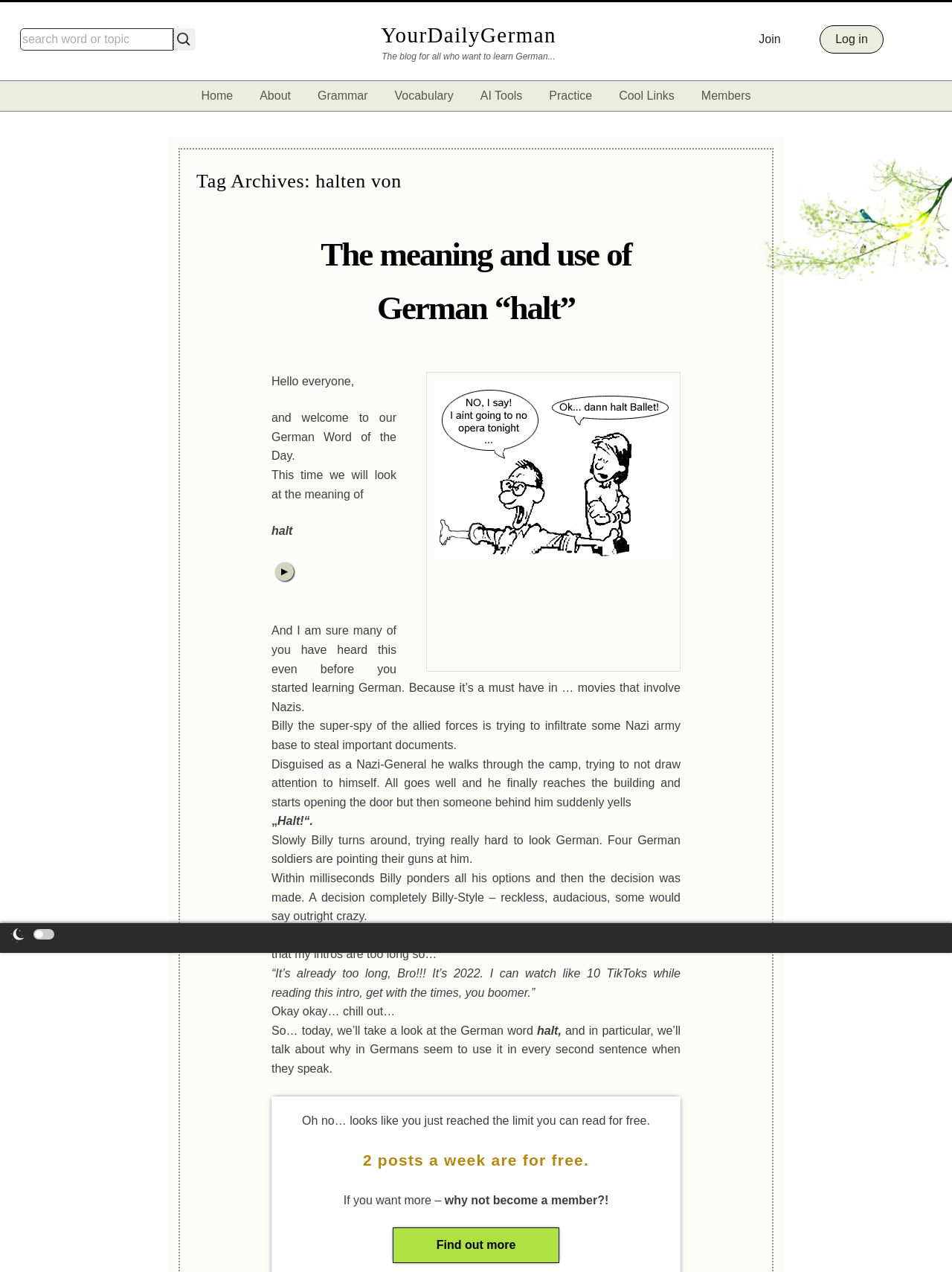Locate the bounding box coordinates of the clickable element to fulfill the following instruction: "Search for a word or topic". Provide the coordinates as four float numbers between 0 and 1 in the format [left, top, right, bottom].

[0.021, 0.022, 0.182, 0.04]